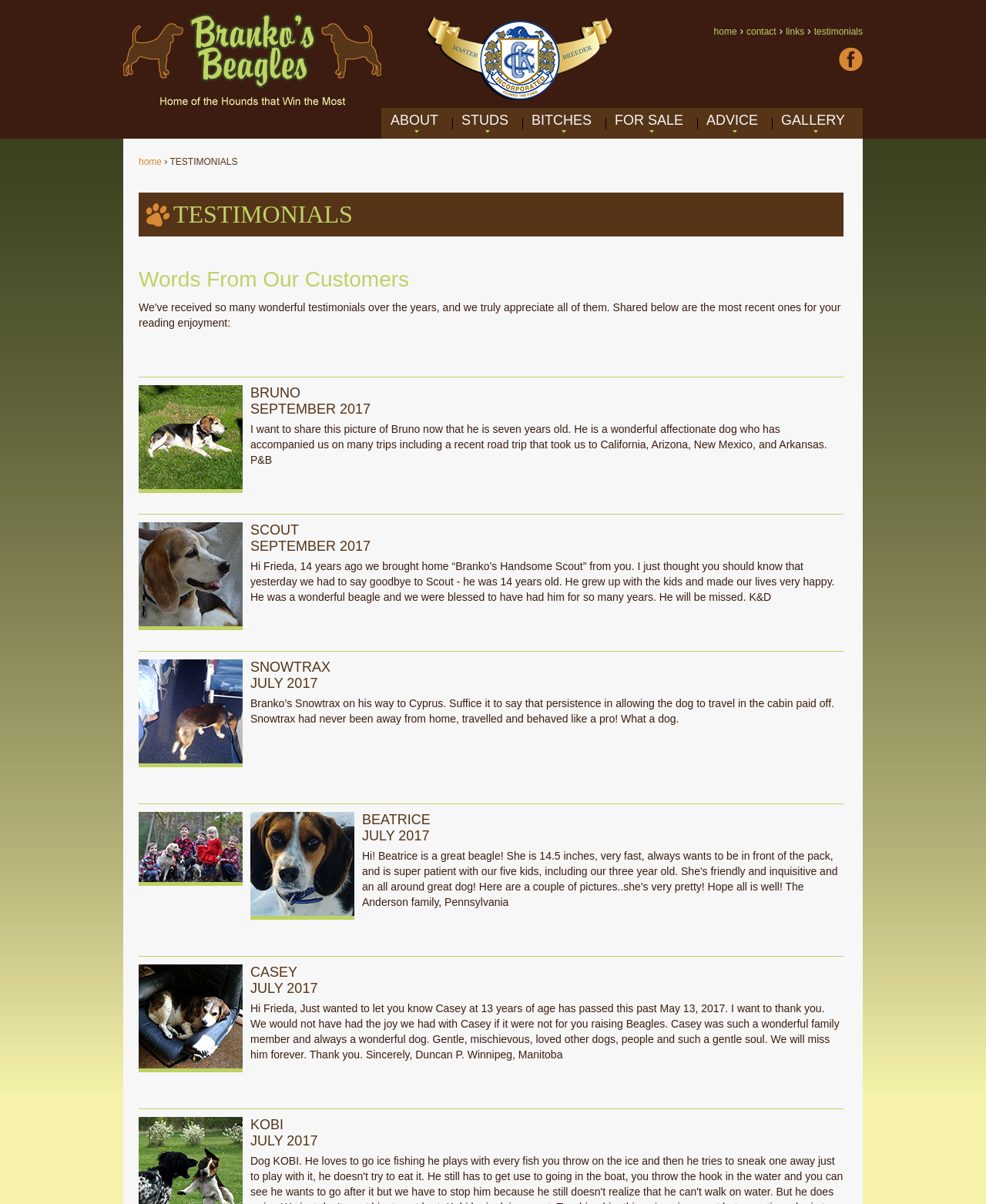Locate the bounding box coordinates of the area to click to fulfill this instruction: "Search for something". The bounding box should be presented as four float numbers between 0 and 1, in the order [left, top, right, bottom].

None